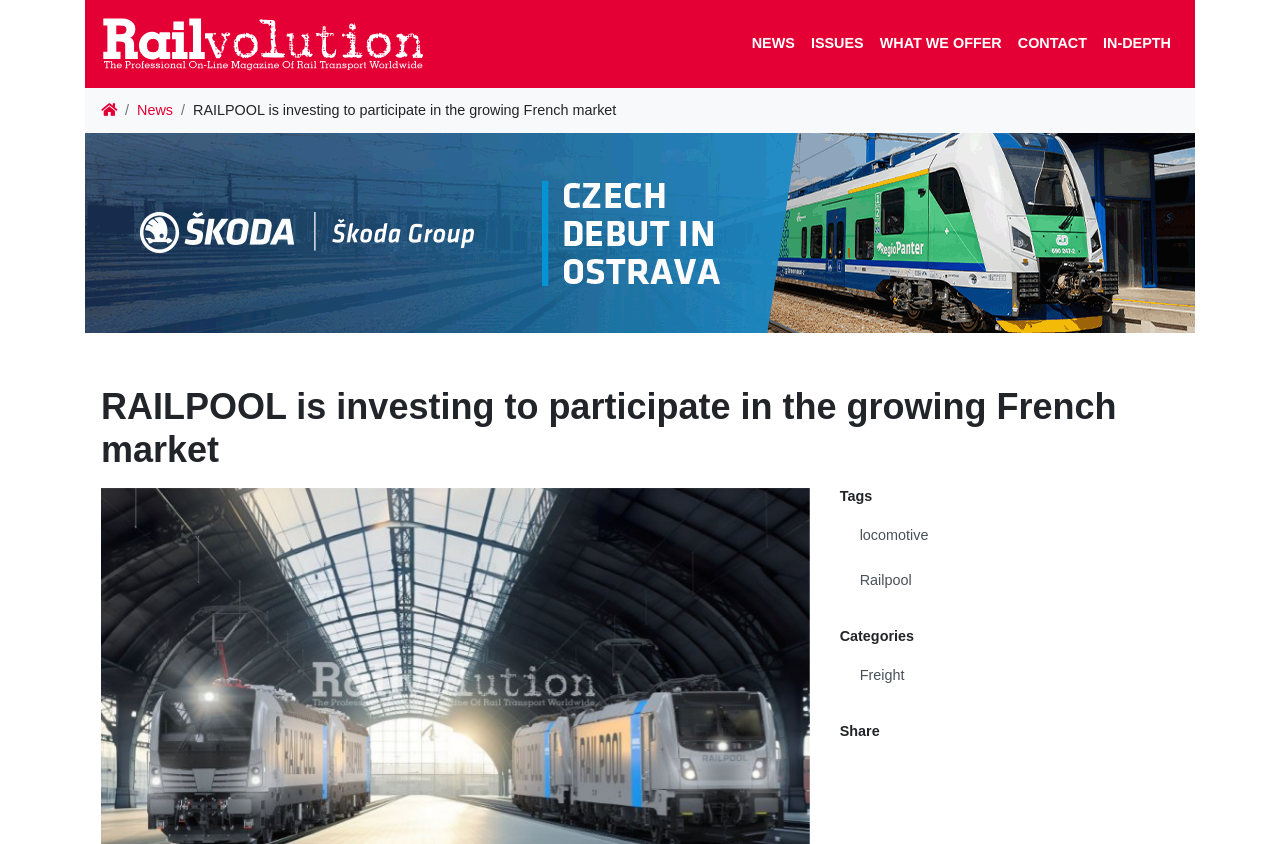Please provide a brief answer to the question using only one word or phrase: 
What is the topic of the featured image?

škoda 2024